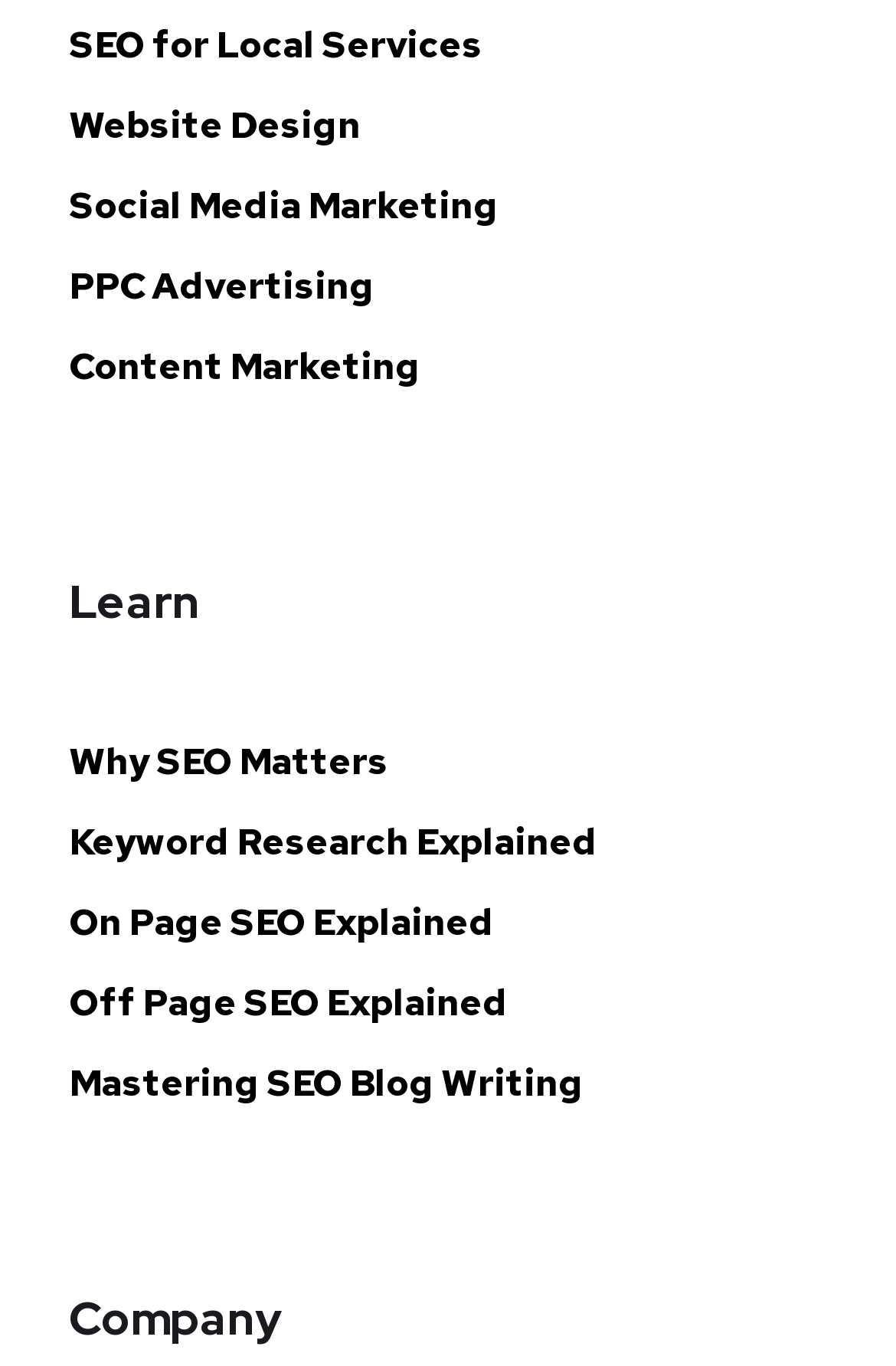Locate the bounding box coordinates of the region to be clicked to comply with the following instruction: "Get information on company". The coordinates must be four float numbers between 0 and 1, in the form [left, top, right, bottom].

[0.077, 0.949, 0.923, 0.983]